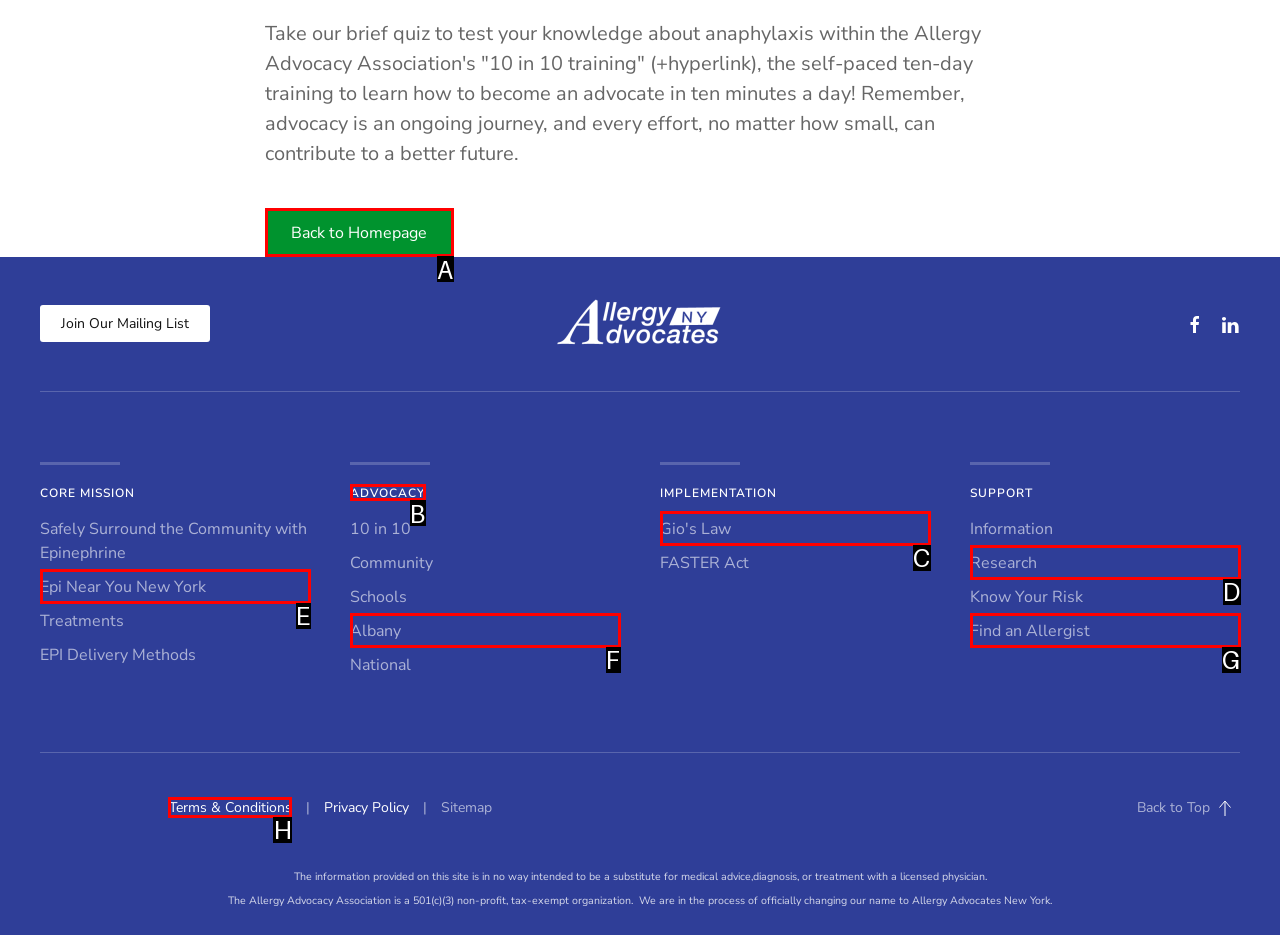Identify the correct option to click in order to complete this task: Read about Terms & Conditions
Answer with the letter of the chosen option directly.

H